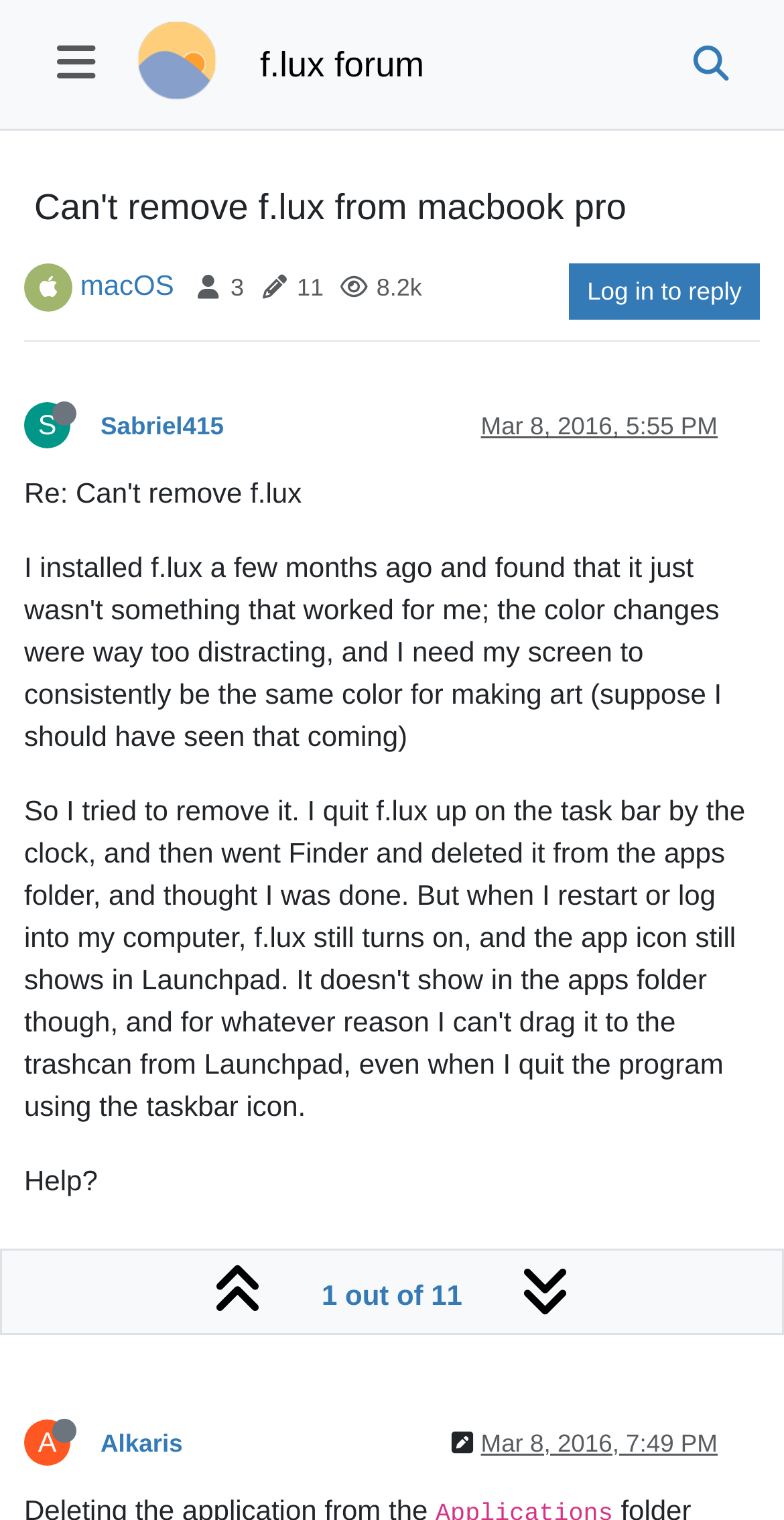What is the topic of the discussion?
Please provide a detailed and comprehensive answer to the question.

Based on the webpage content, the topic of discussion is about removing f.lux from a MacBook Pro, as indicated by the heading 'Can't remove f.lux from macbook pro'.